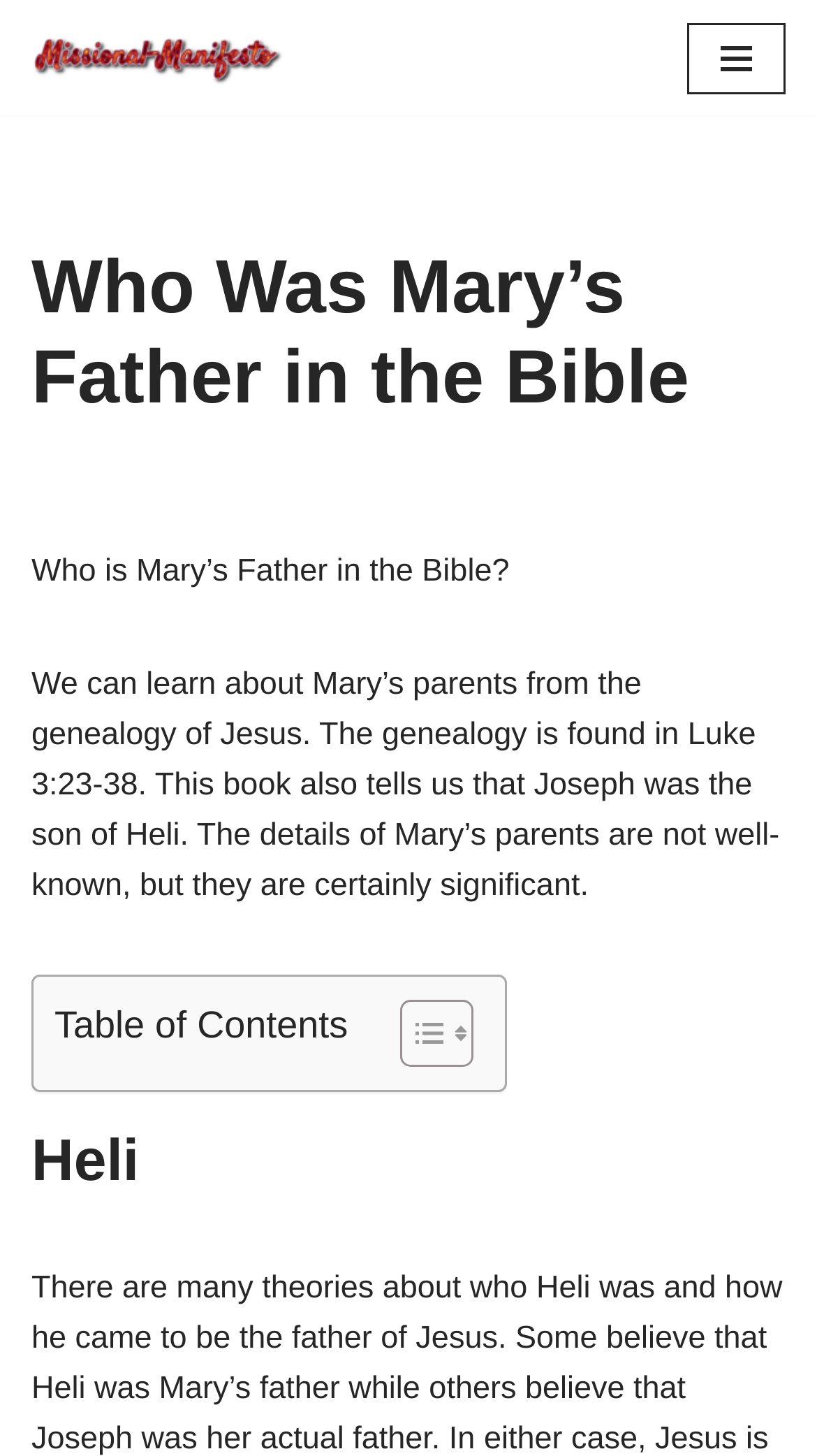Where can we find the genealogy of Jesus?
Please provide a comprehensive answer based on the information in the image.

The webpage states that the genealogy of Jesus is found in Luke 3:23-38, which provides information about Mary's parents.